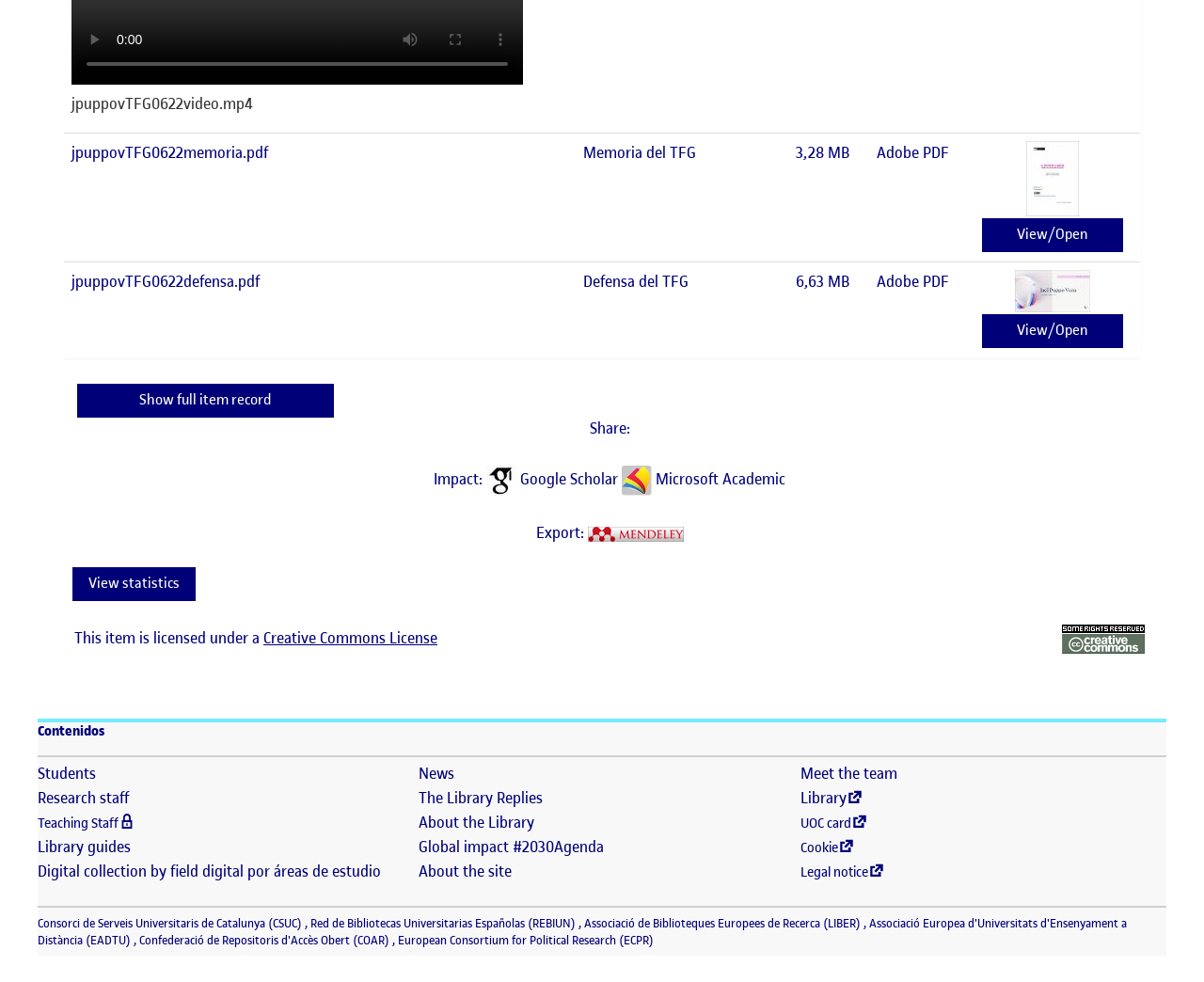Please identify the bounding box coordinates of the clickable region that I should interact with to perform the following instruction: "Export the item". The coordinates should be expressed as four float numbers between 0 and 1, i.e., [left, top, right, bottom].

[0.488, 0.532, 0.568, 0.553]